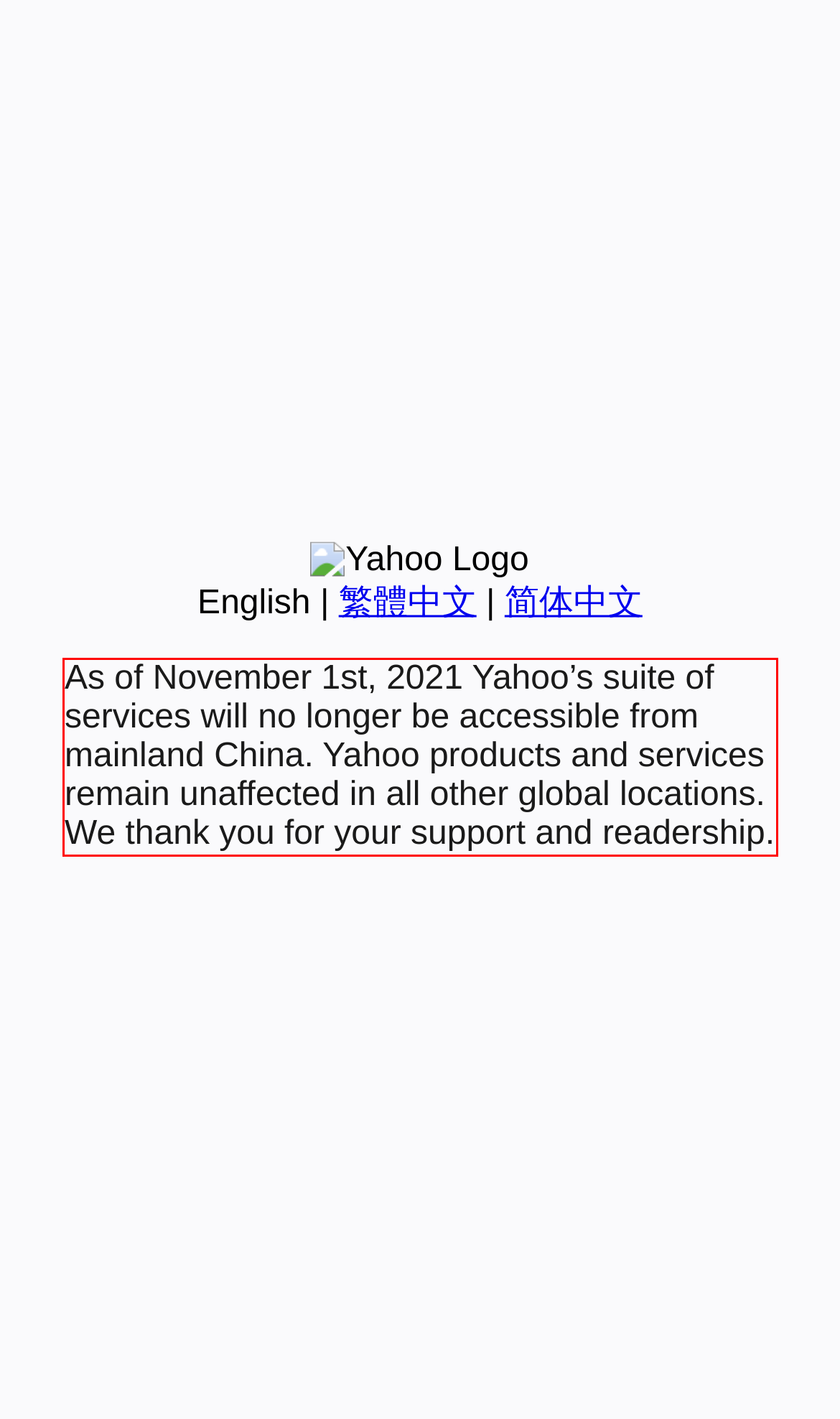Please examine the webpage screenshot and extract the text within the red bounding box using OCR.

As of November 1st, 2021 Yahoo’s suite of services will no longer be accessible from mainland China. Yahoo products and services remain unaffected in all other global locations. We thank you for your support and readership.